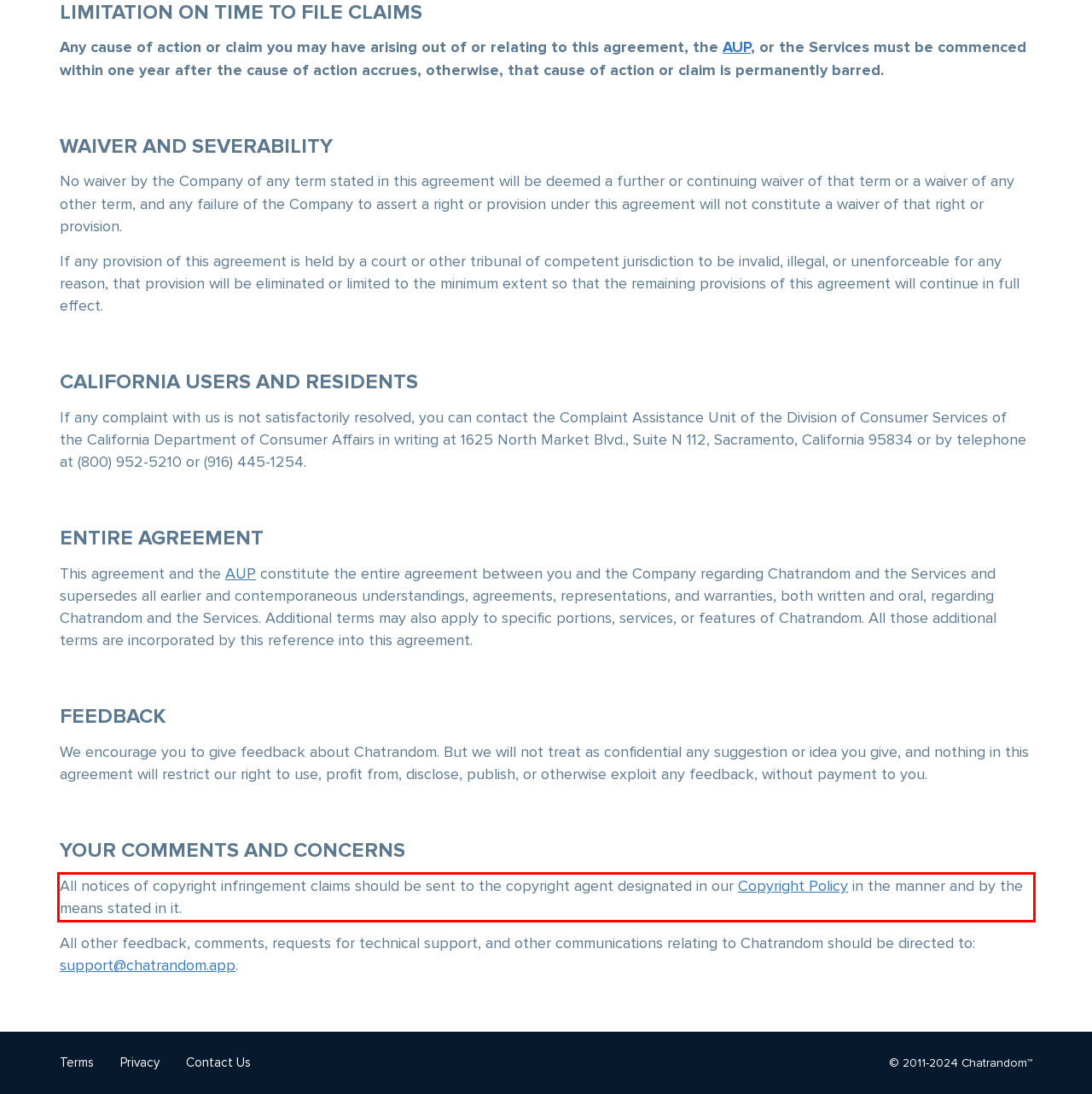Please analyze the provided webpage screenshot and perform OCR to extract the text content from the red rectangle bounding box.

All notices of copyright infringement claims should be sent to the copyright agent designated in our Copyright Policy in the manner and by the means stated in it.